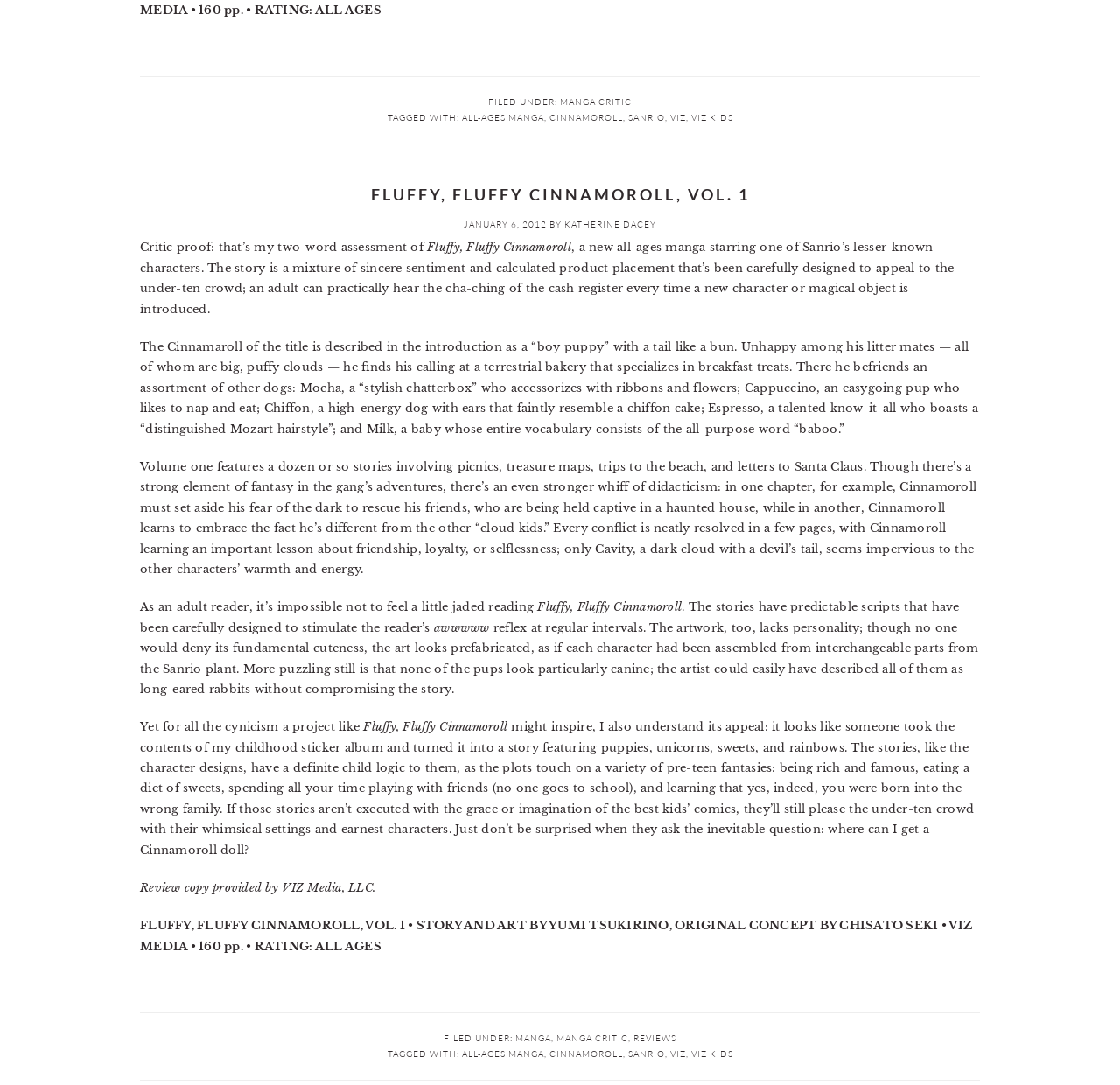What is the title of the manga being reviewed?
Please answer the question as detailed as possible based on the image.

The title of the manga being reviewed can be found in the heading of the webpage, which is 'FLUFFY, FLUFFY CINNAMOROLL, VOL. 1'. This is the main topic of the webpage, and the review is focused on this specific manga volume.